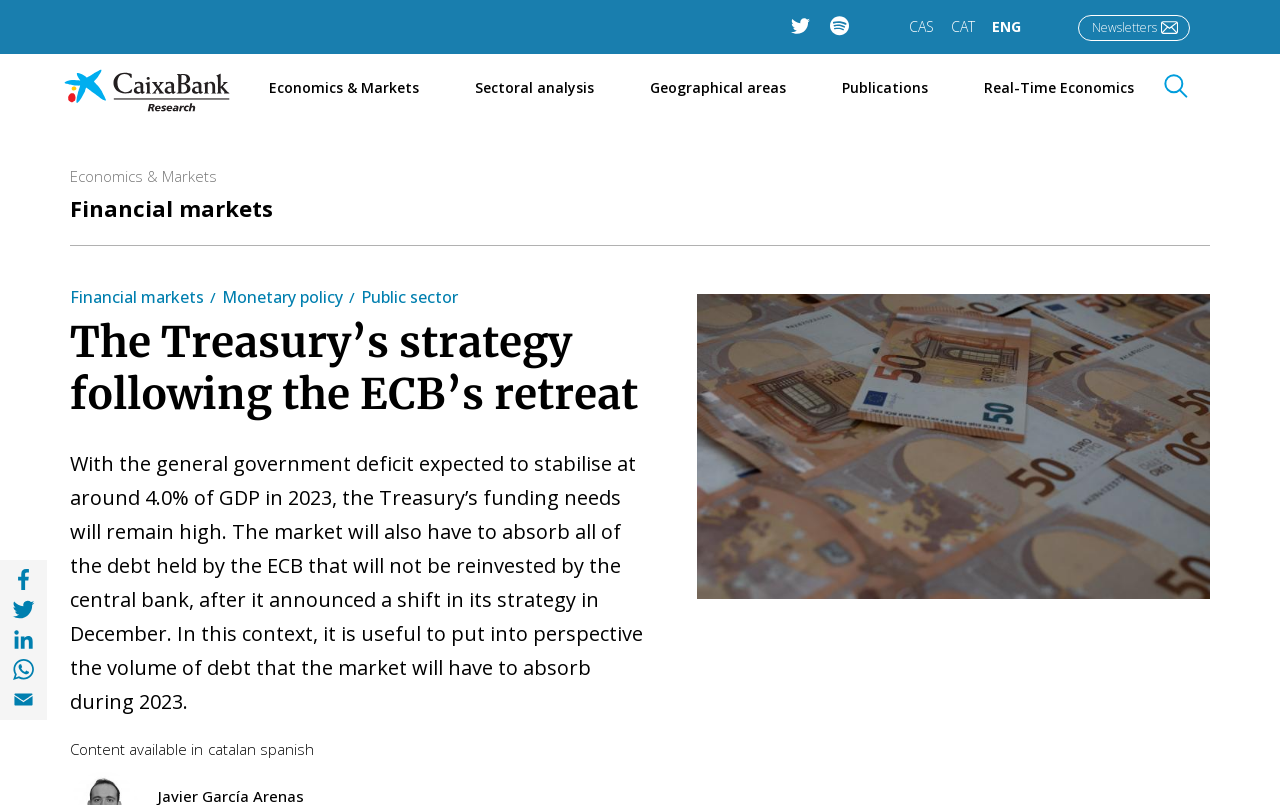Identify the bounding box coordinates of the section to be clicked to complete the task described by the following instruction: "Read the article about the Treasury’s strategy following the ECB’s retreat". The coordinates should be four float numbers between 0 and 1, formatted as [left, top, right, bottom].

[0.055, 0.393, 0.505, 0.523]